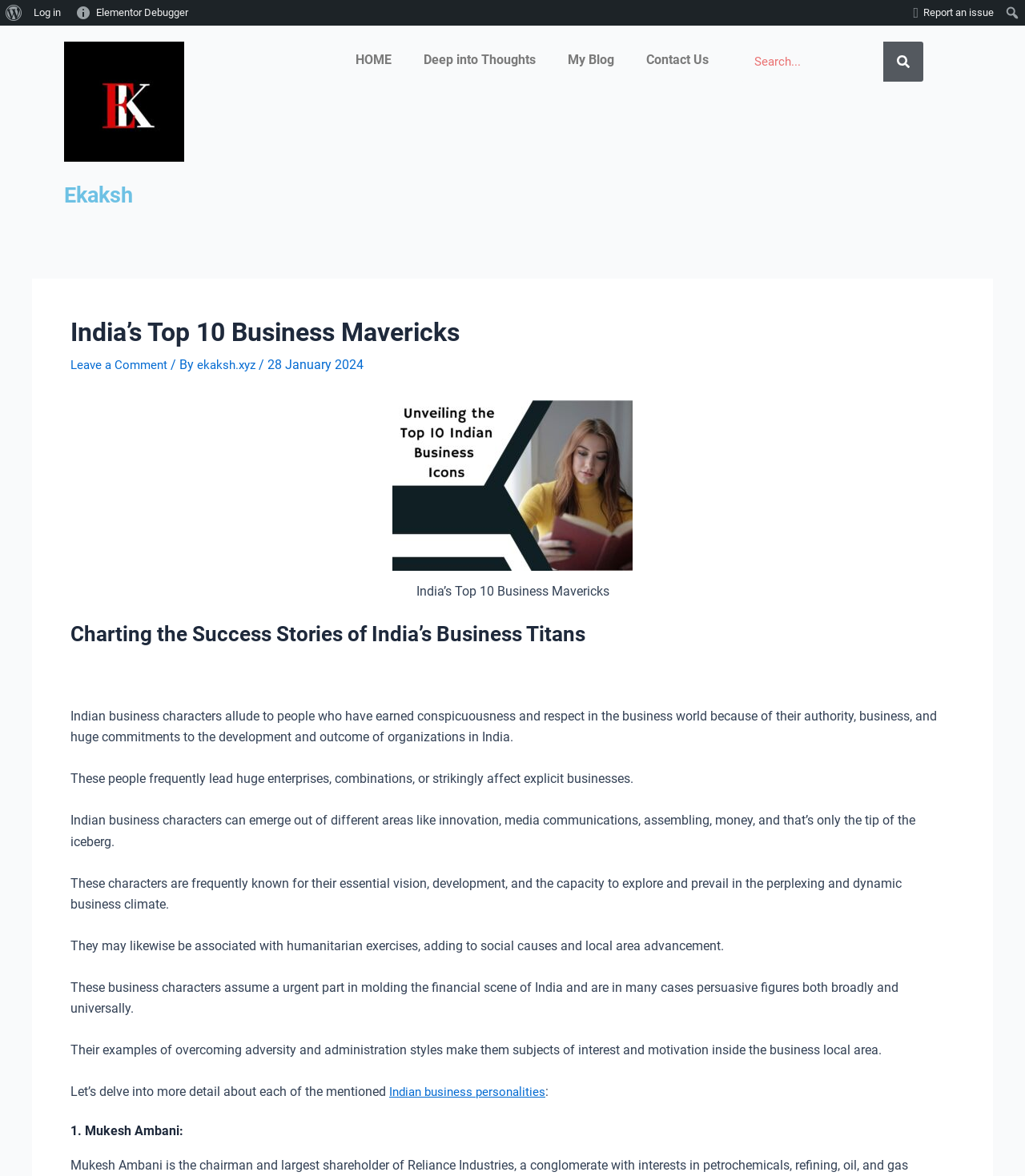Please identify the bounding box coordinates of the element I need to click to follow this instruction: "Read about Ekaksh".

[0.062, 0.151, 0.184, 0.179]